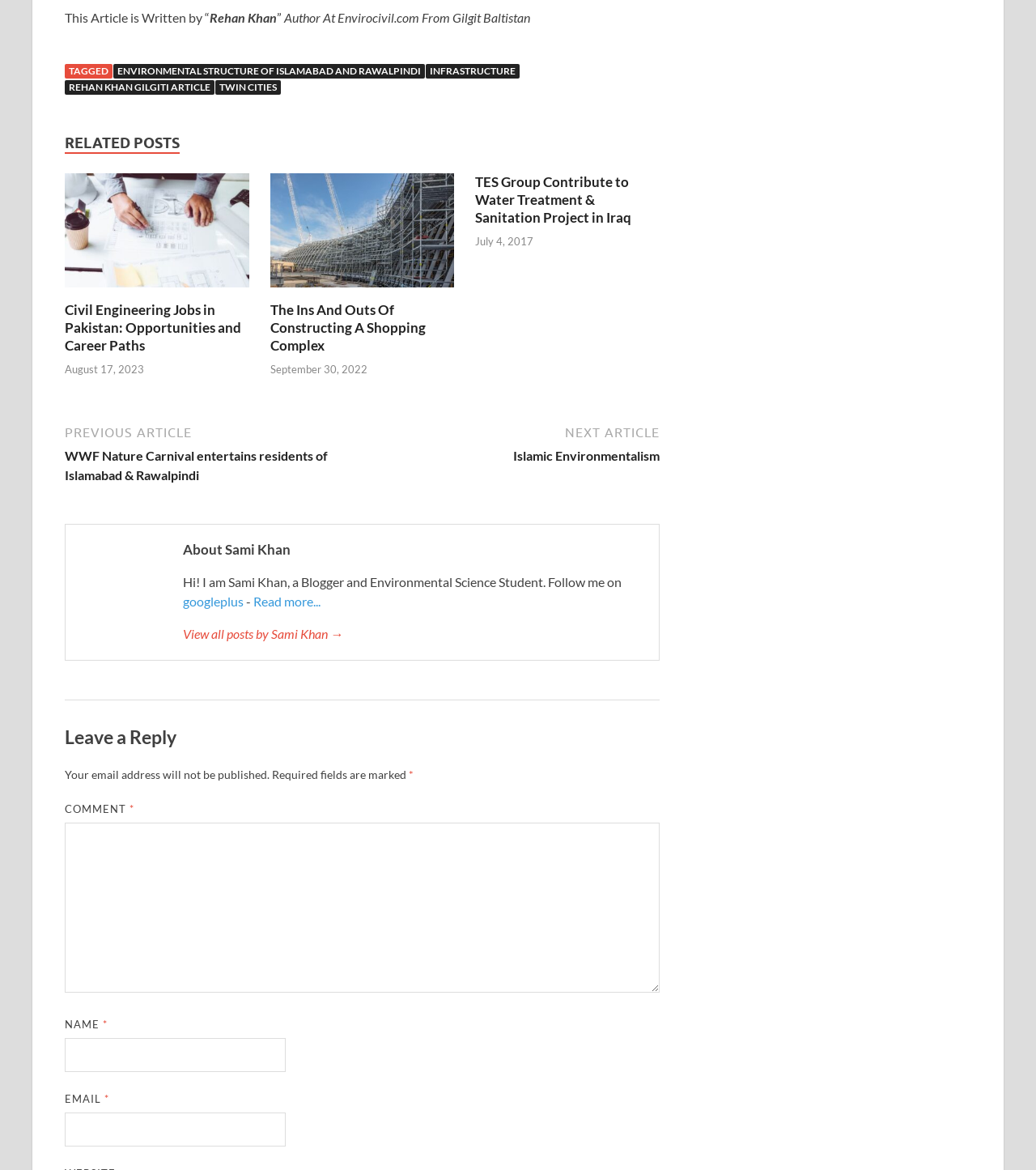Specify the bounding box coordinates of the area to click in order to follow the given instruction: "Click on the link to read about Environmental Structure of Islamabad and Rawalpindi."

[0.109, 0.055, 0.41, 0.067]